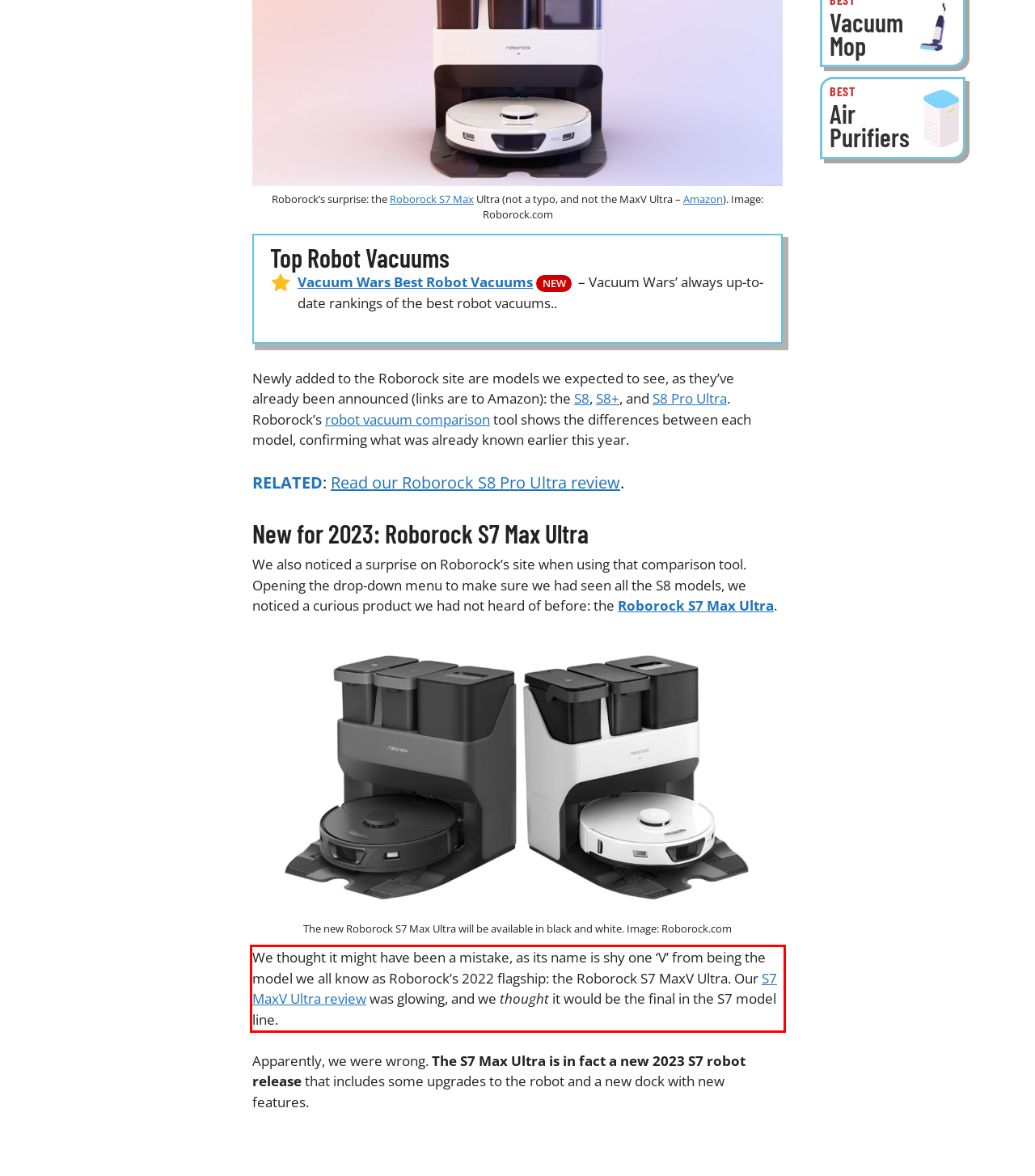You are provided with a screenshot of a webpage that includes a UI element enclosed in a red rectangle. Extract the text content inside this red rectangle.

We thought it might have been a mistake, as its name is shy one ‘V’ from being the model we all know as Roborock’s 2022 flagship: the Roborock S7 MaxV Ultra. Our S7 MaxV Ultra review was glowing, and we thought it would be the final in the S7 model line.